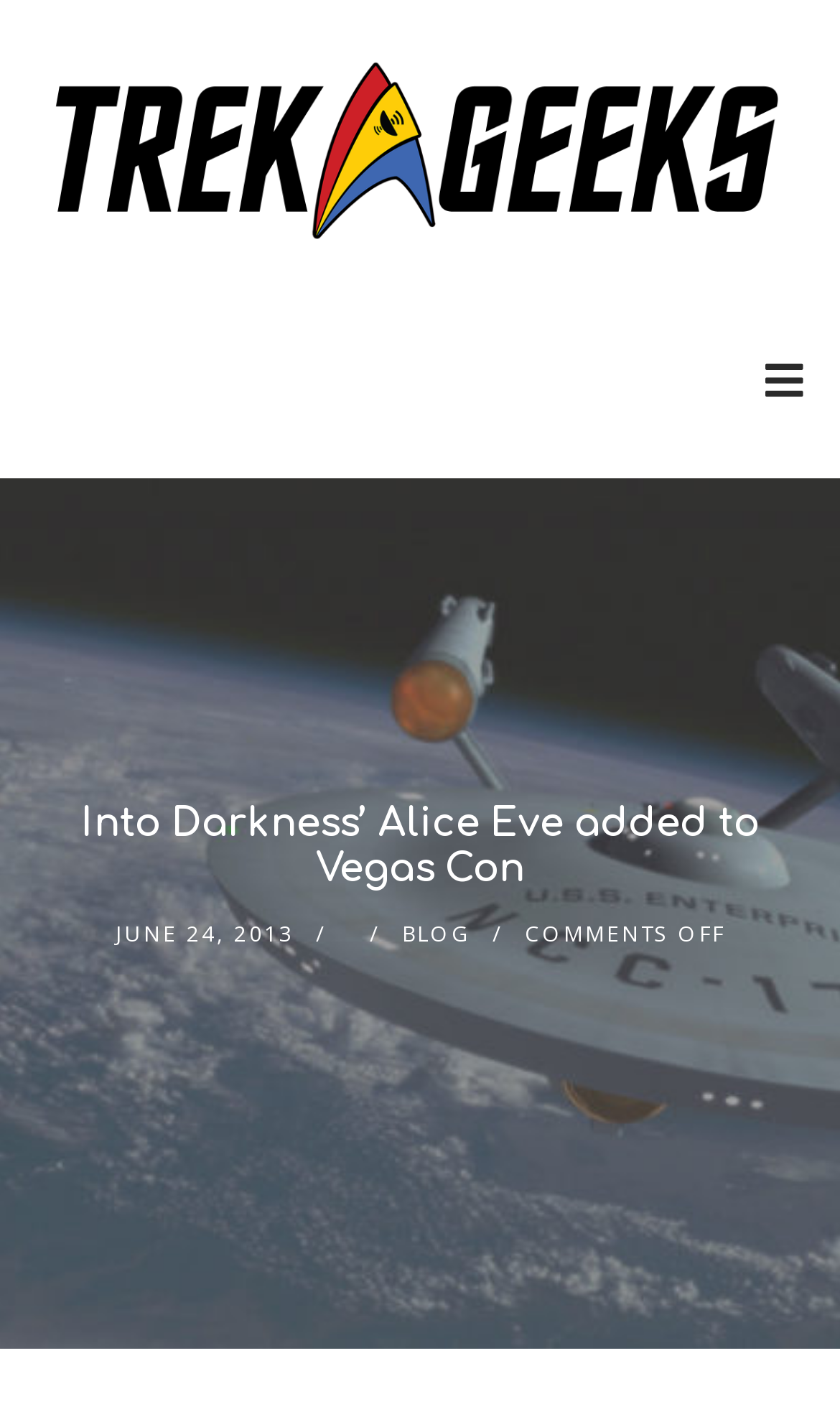Provide a brief response in the form of a single word or phrase:
What is the category of the blog post?

BLOG